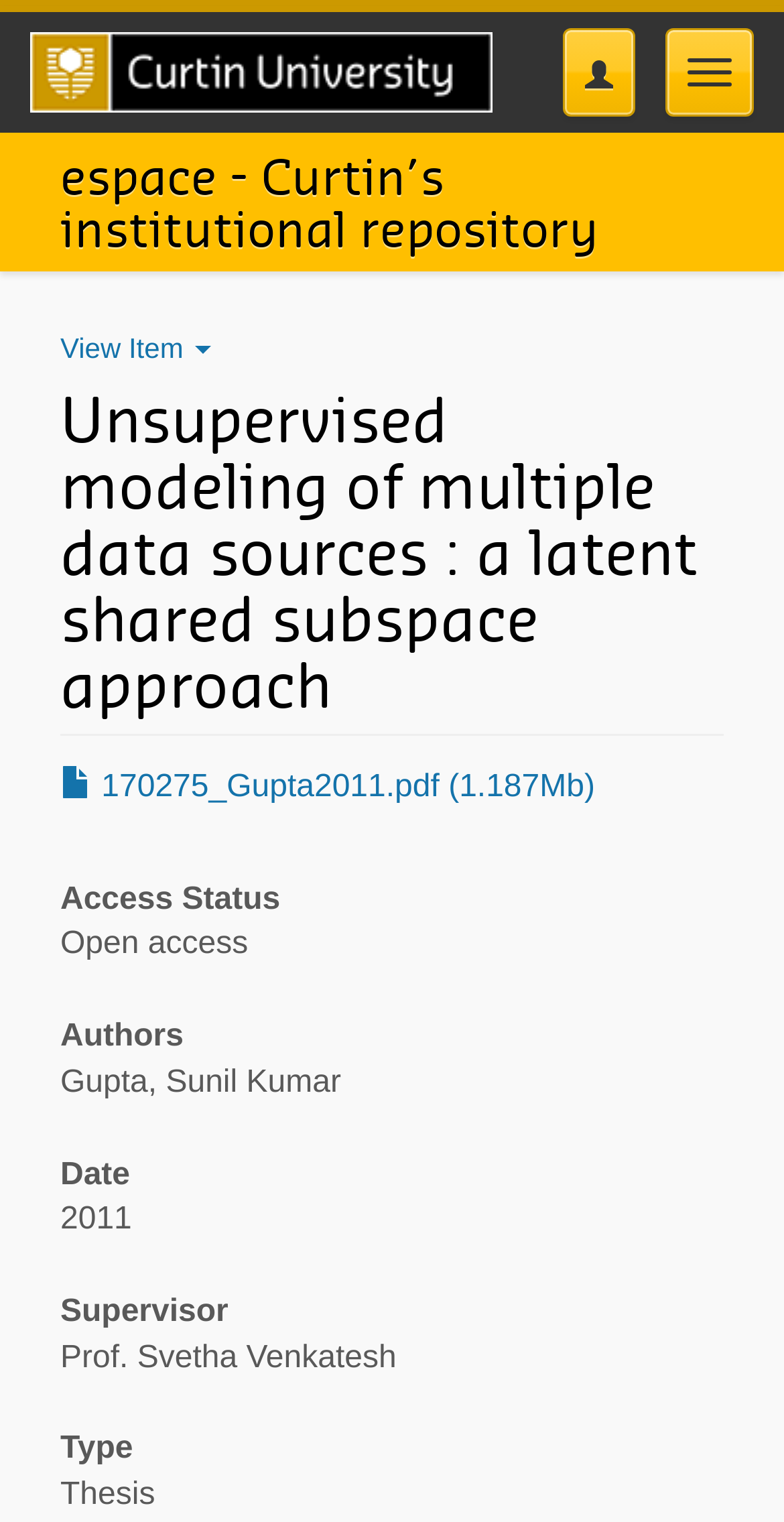Identify the bounding box coordinates for the UI element described by the following text: "espace - Curtin’s institutional repository". Provide the coordinates as four float numbers between 0 and 1, in the format [left, top, right, bottom].

[0.077, 0.087, 0.923, 0.178]